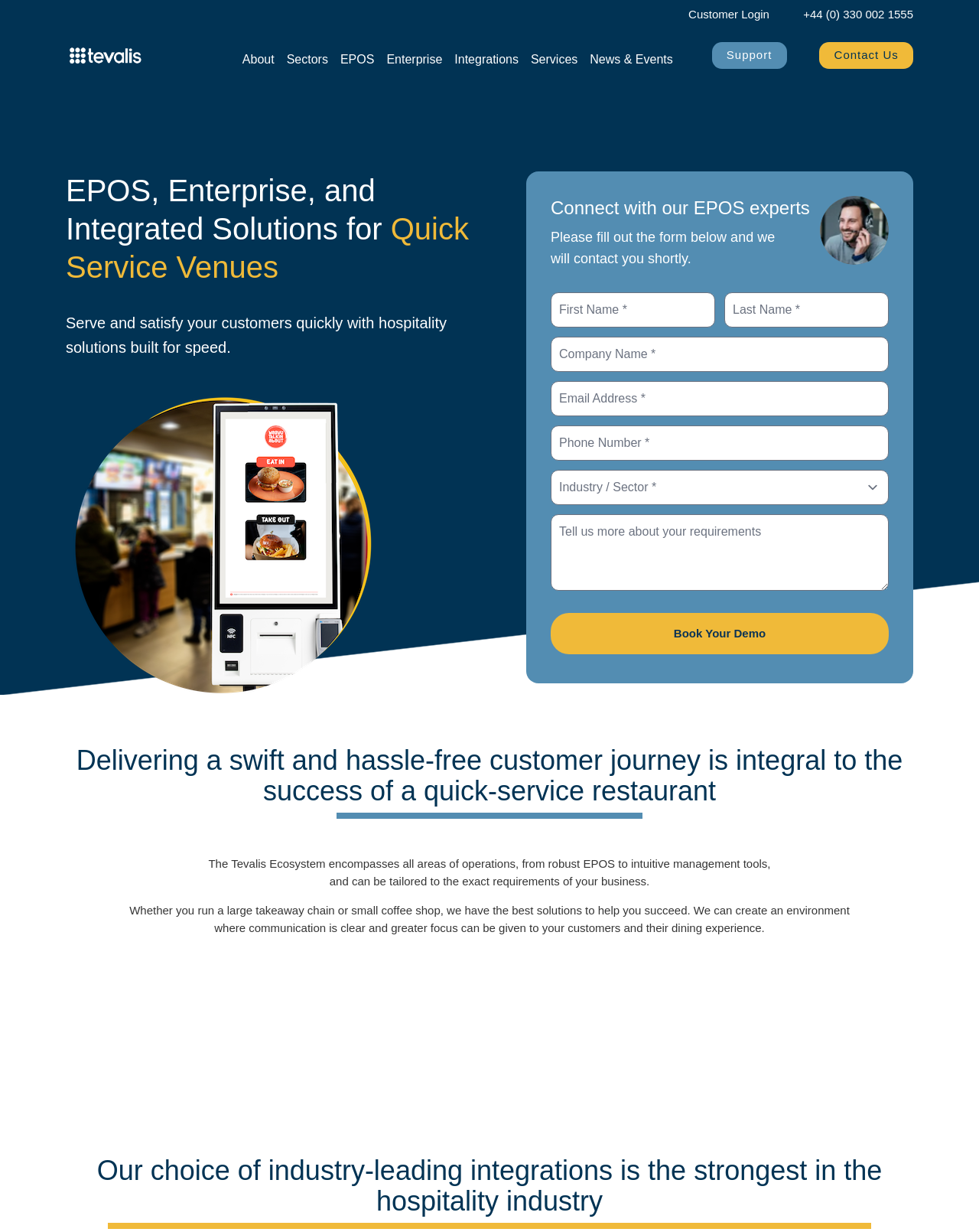Find the bounding box coordinates of the area to click in order to follow the instruction: "Click Customer Login".

[0.703, 0.006, 0.789, 0.017]